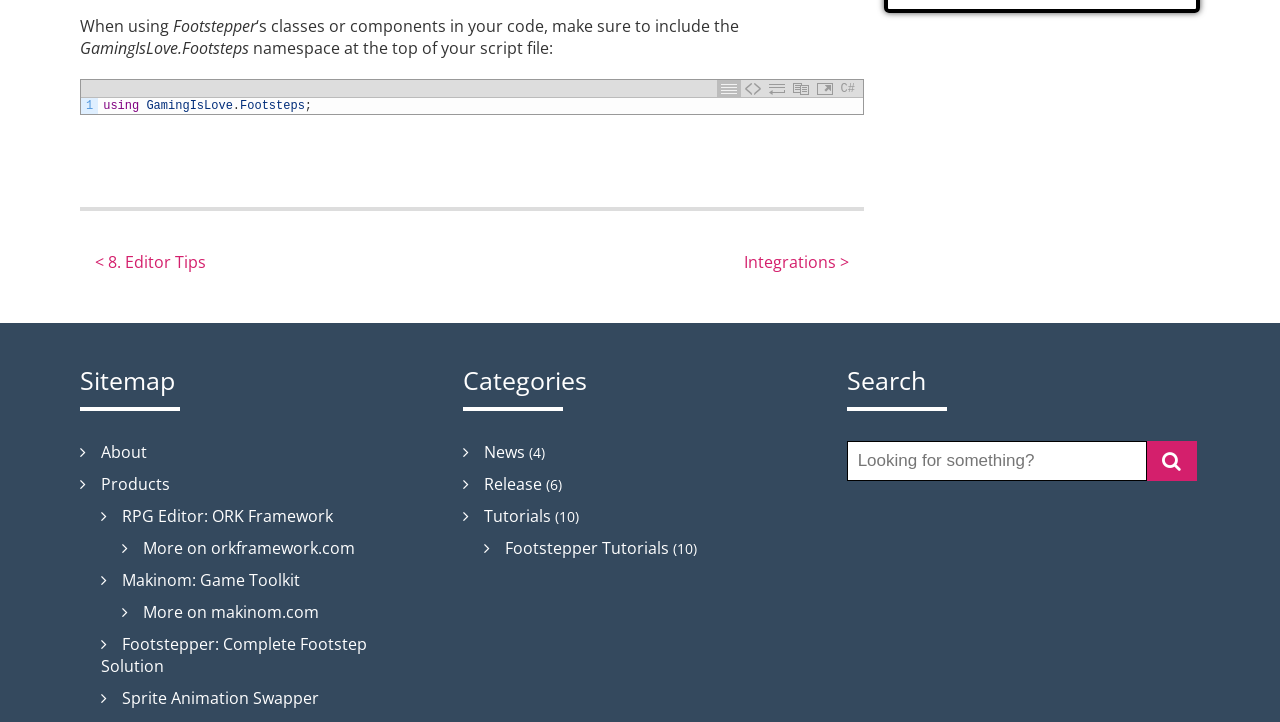Give a concise answer of one word or phrase to the question: 
What is the category with the most tutorials?

Tutorials